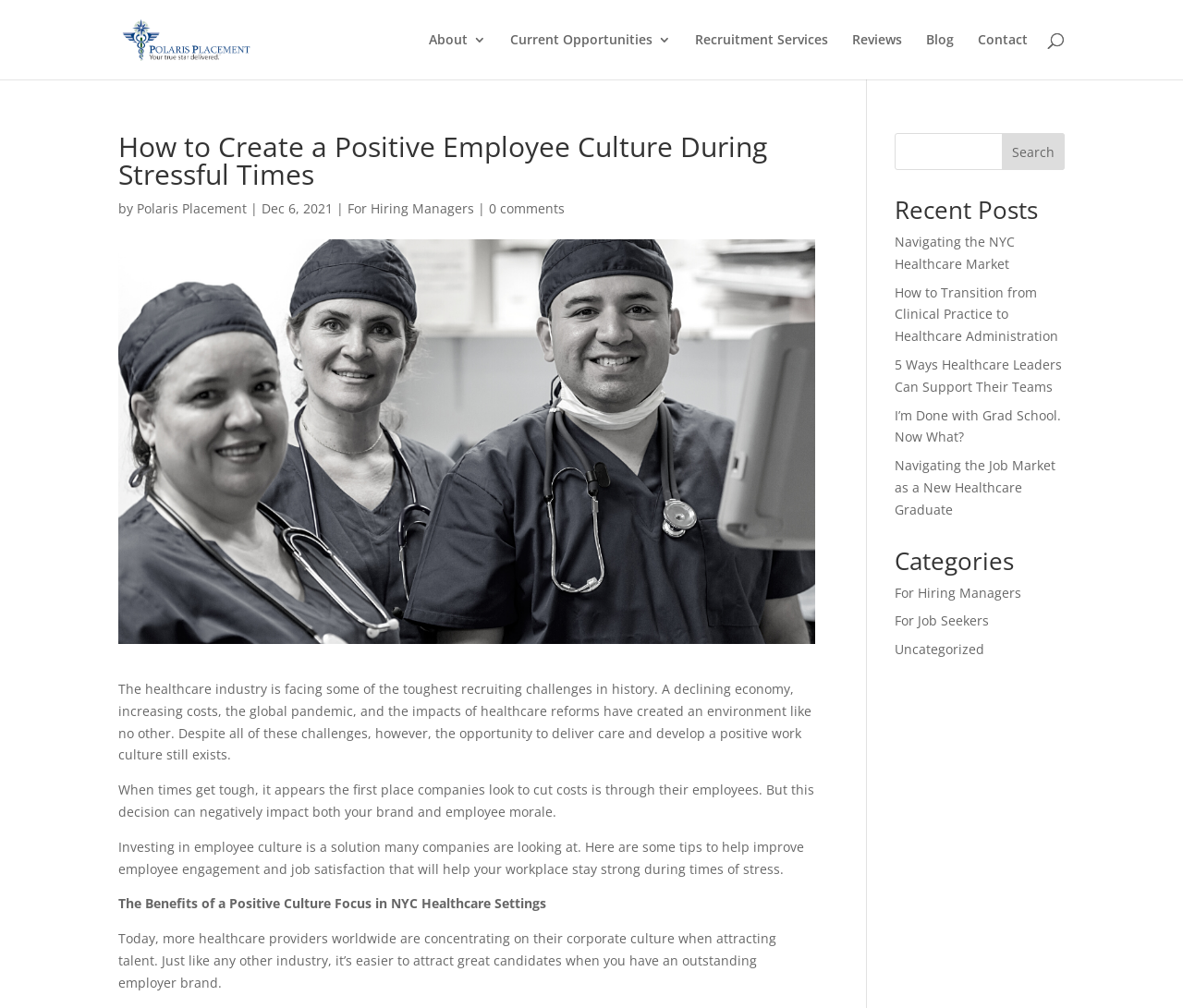Can you find the bounding box coordinates of the area I should click to execute the following instruction: "Search for a keyword"?

[0.1, 0.0, 0.9, 0.001]